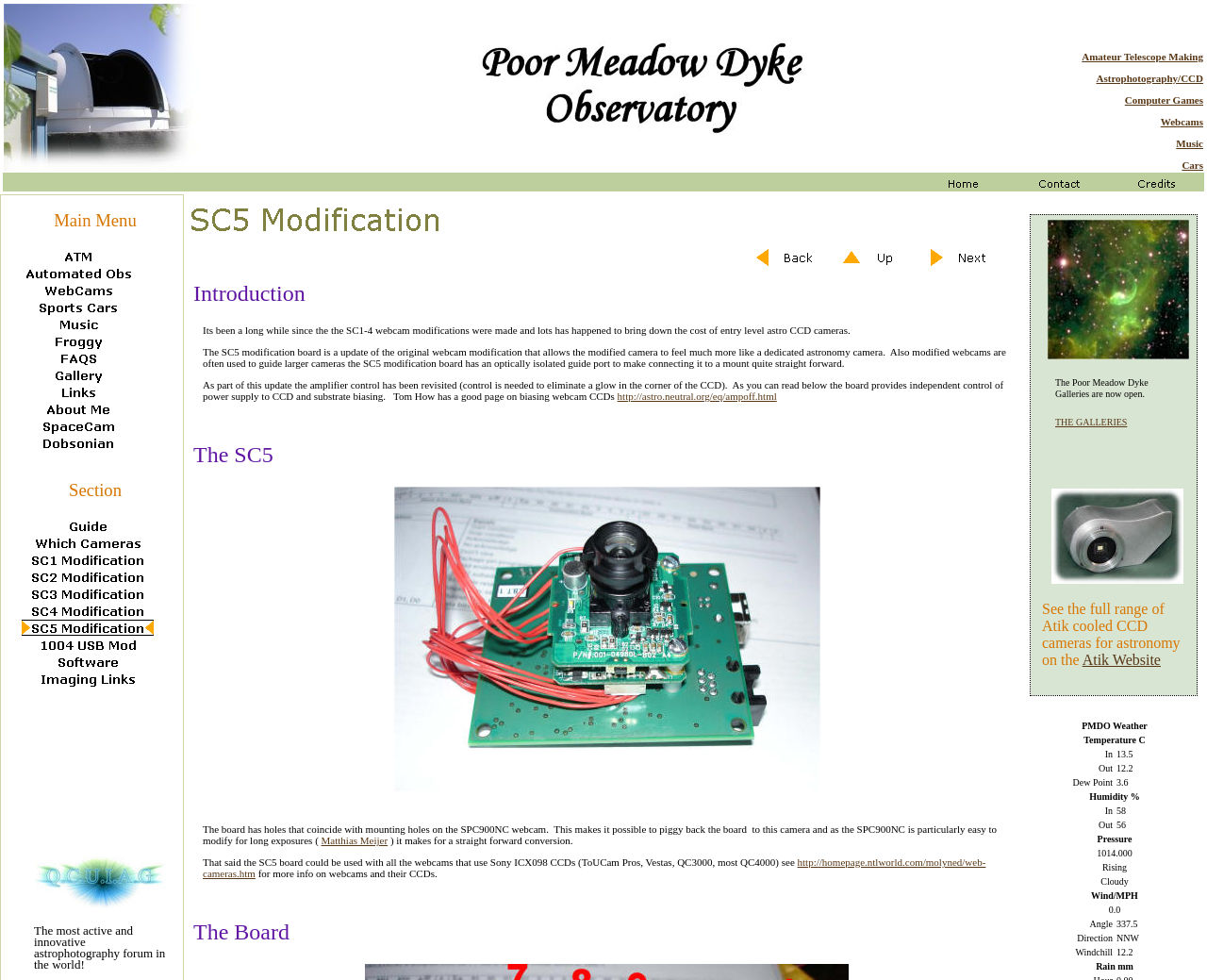Please specify the bounding box coordinates in the format (top-left x, top-left y, bottom-right x, bottom-right y), with all values as floating point numbers between 0 and 1. Identify the bounding box of the UI element described by: Computer Games

[0.932, 0.096, 0.997, 0.108]